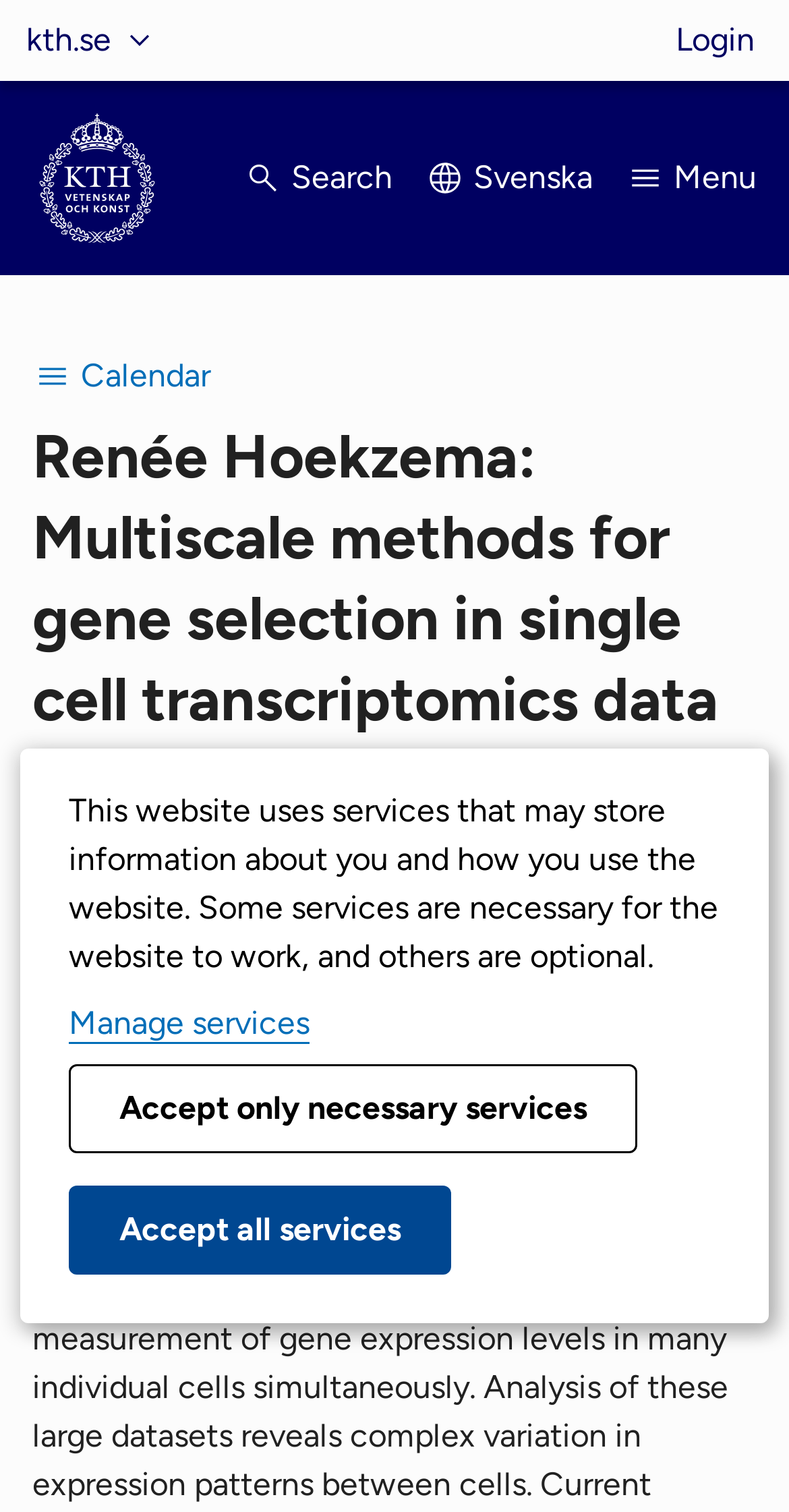Please find and report the primary heading text from the webpage.

Renée Hoekzema: Multiscale methods for gene selection in single cell transcriptomics data